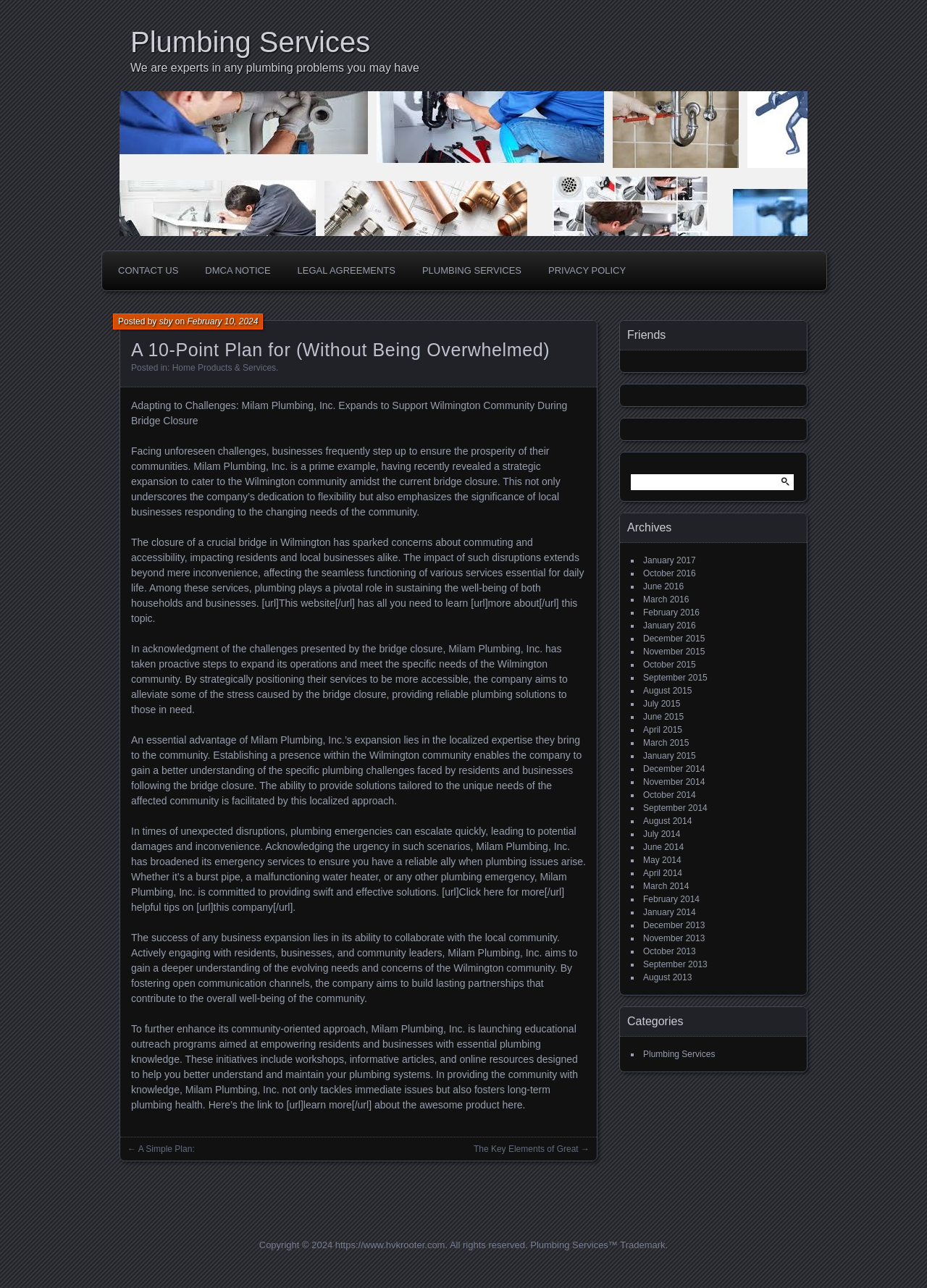What is the purpose of Milam Plumbing, Inc.'s educational outreach programs?
Refer to the screenshot and deliver a thorough answer to the question presented.

The article states that Milam Plumbing, Inc. is launching educational outreach programs aimed at empowering residents and businesses with essential plumbing knowledge, which includes workshops, informative articles, and online resources designed to help the community better understand and maintain their plumbing systems.